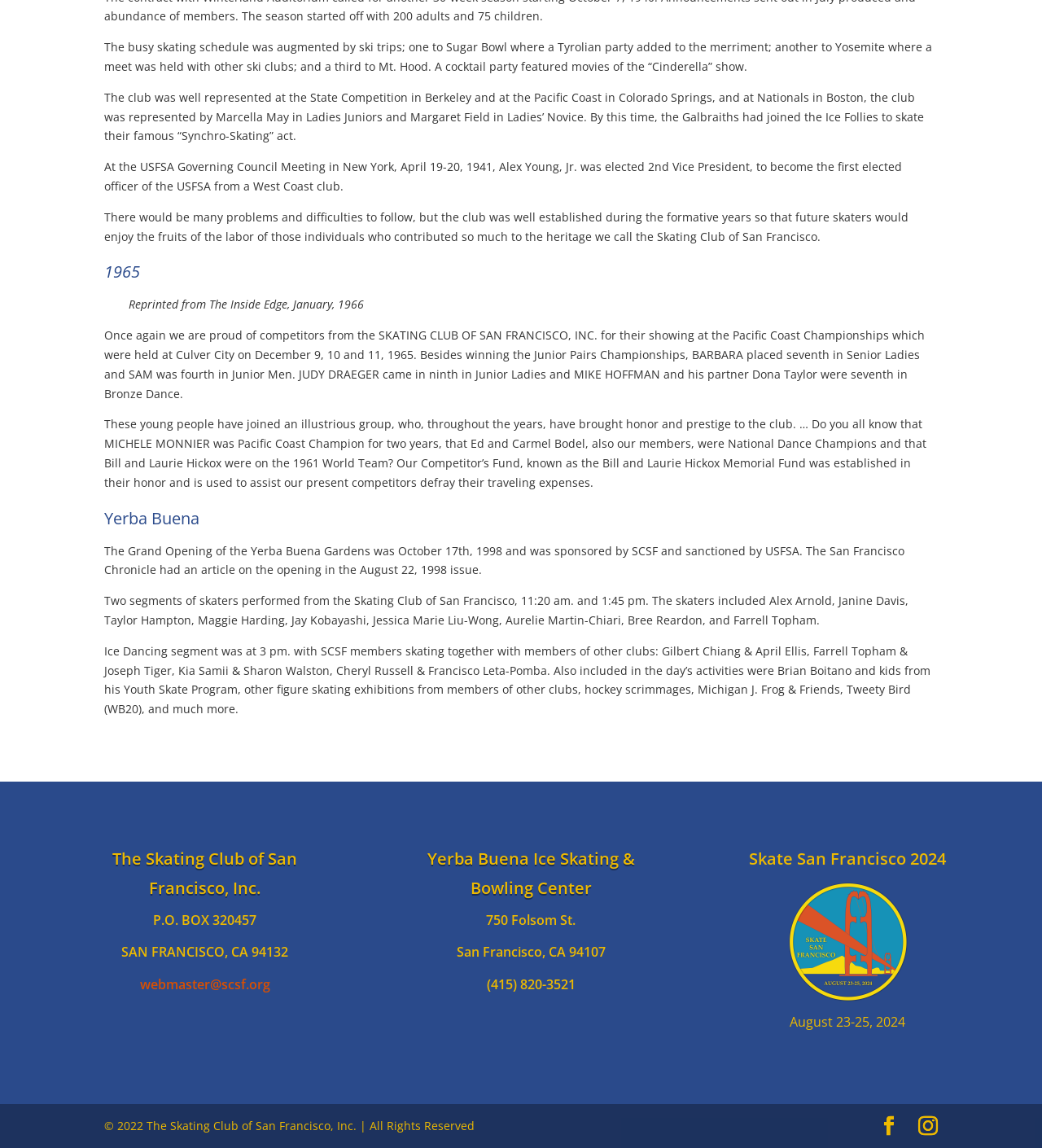Provide your answer in a single word or phrase: 
Who was elected 2nd Vice President of the USFSA in 1941?

Alex Young, Jr.